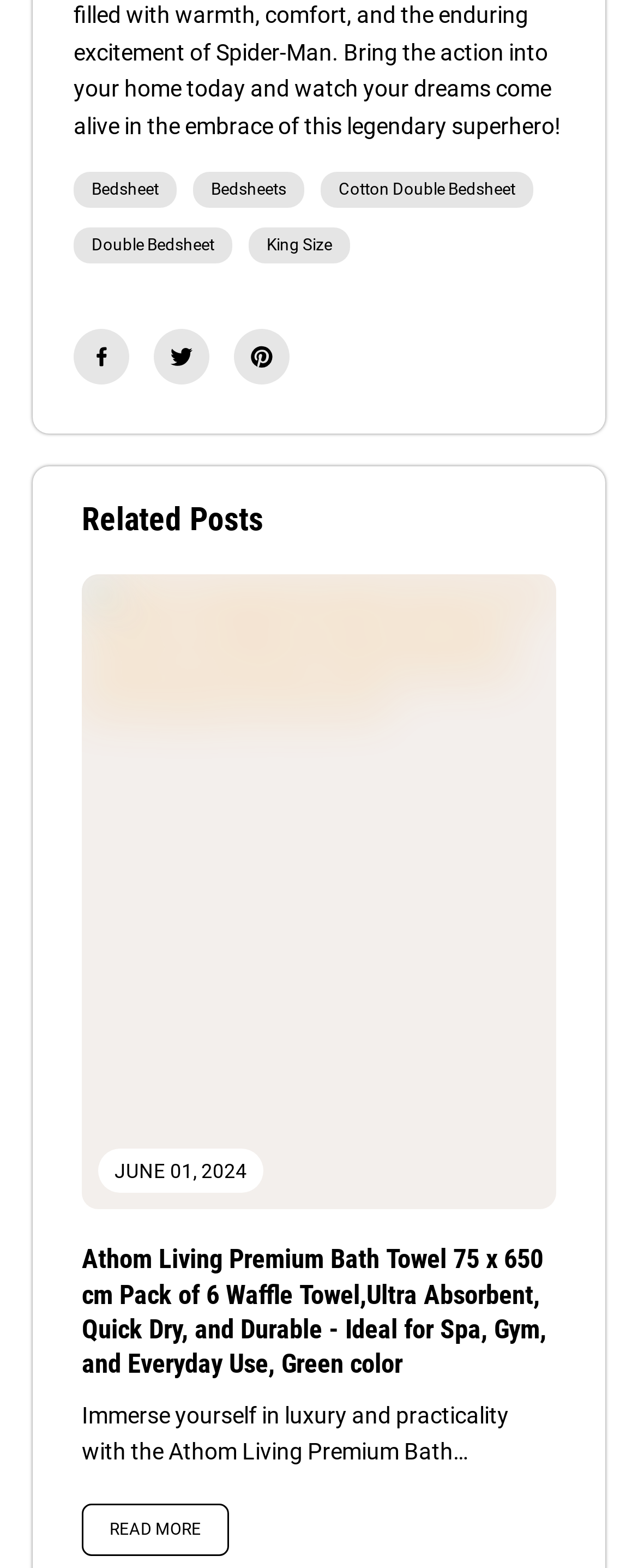Find the bounding box coordinates of the area that needs to be clicked in order to achieve the following instruction: "Read more about Athom Living Premium Bath Towel". The coordinates should be specified as four float numbers between 0 and 1, i.e., [left, top, right, bottom].

[0.128, 0.958, 0.359, 0.992]